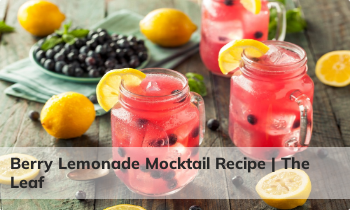What is garnishing the drink?
Kindly offer a detailed explanation using the data available in the image.

The caption states that the drink is garnished with lemon slices, which adds to the colorful and inviting aesthetic of the Berry Lemonade Mocktail.